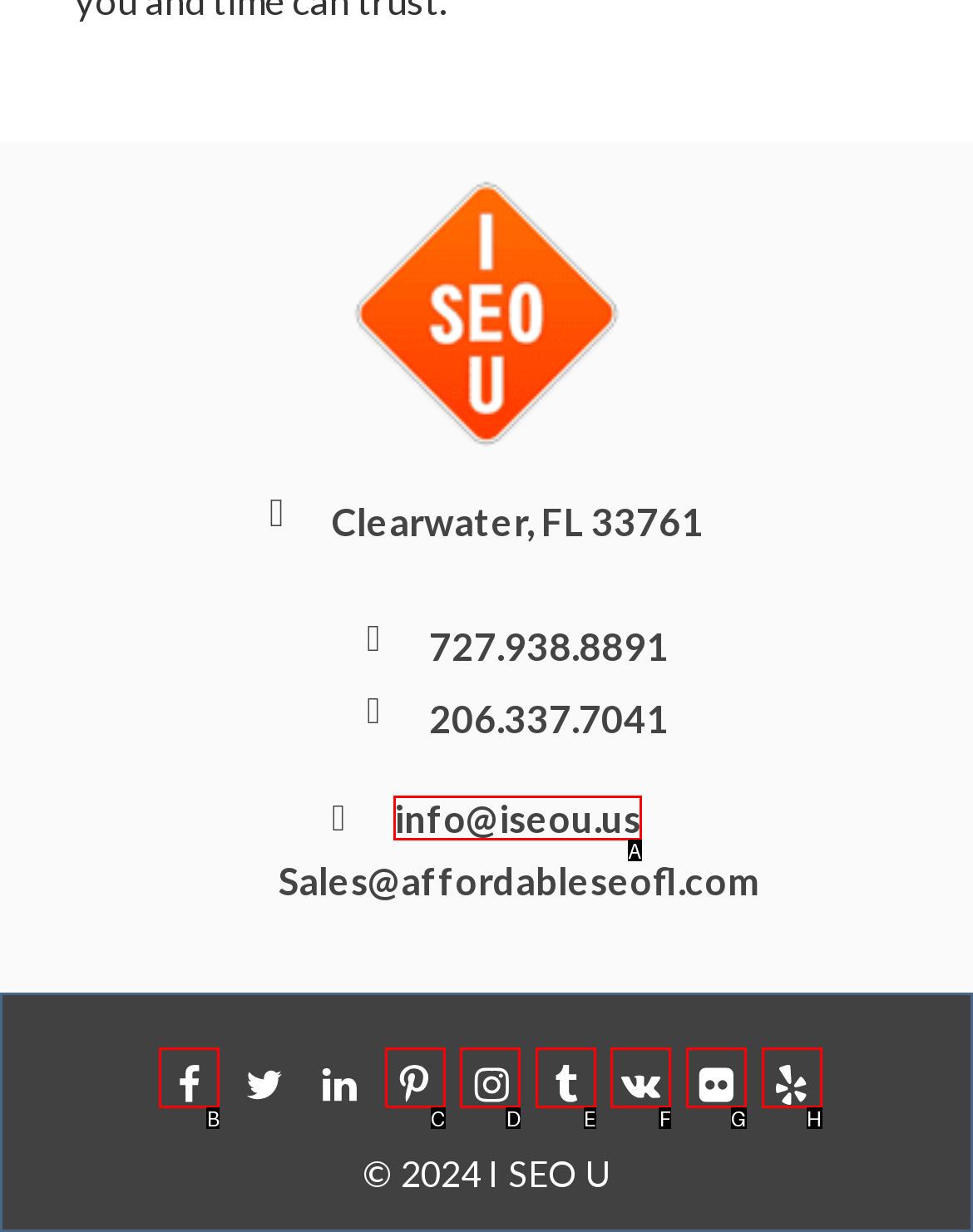Indicate the UI element to click to perform the task: email to info@iseou.us. Reply with the letter corresponding to the chosen element.

A